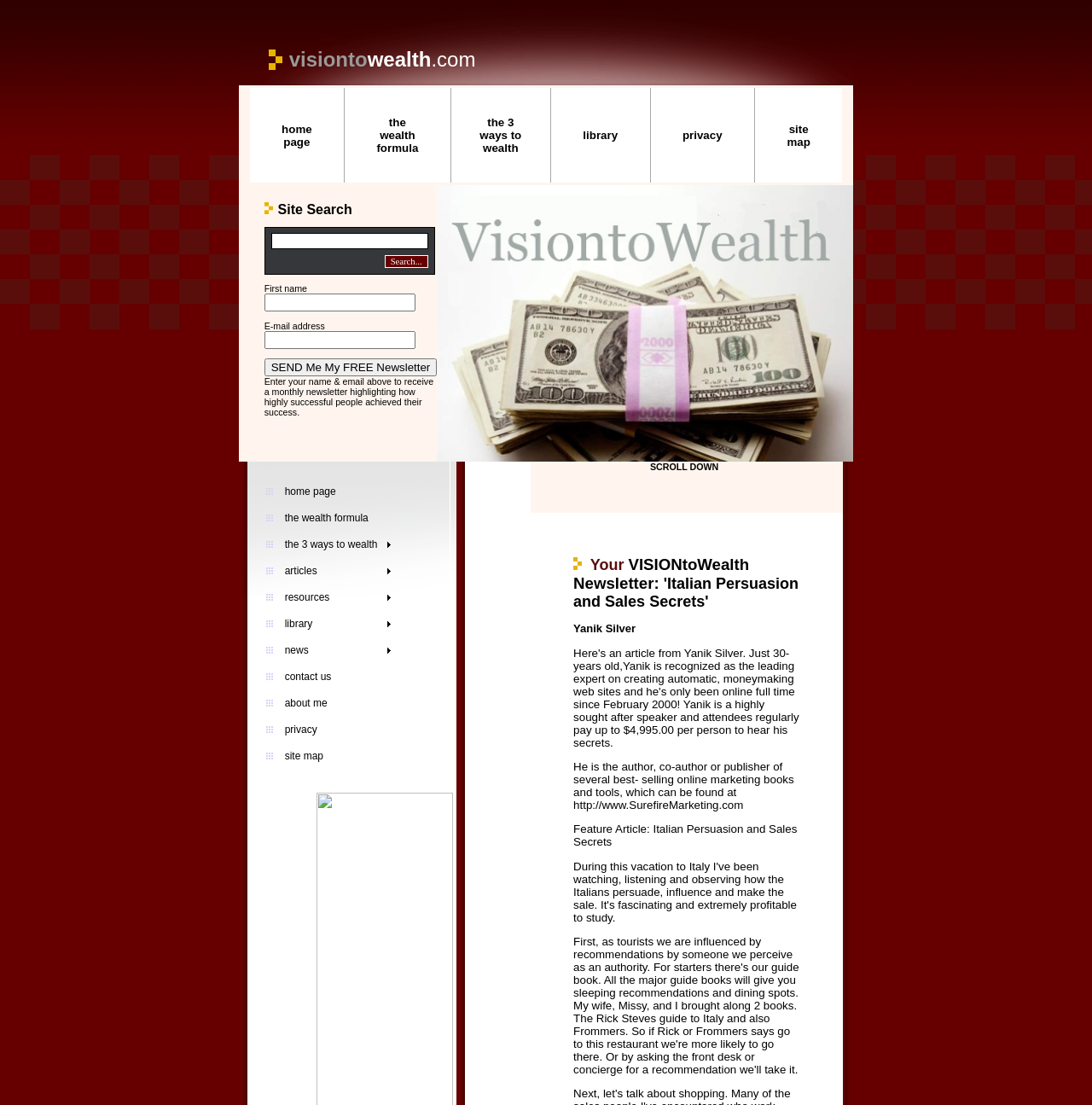Answer the question in a single word or phrase:
What is the name of the website?

VisiontoWealth